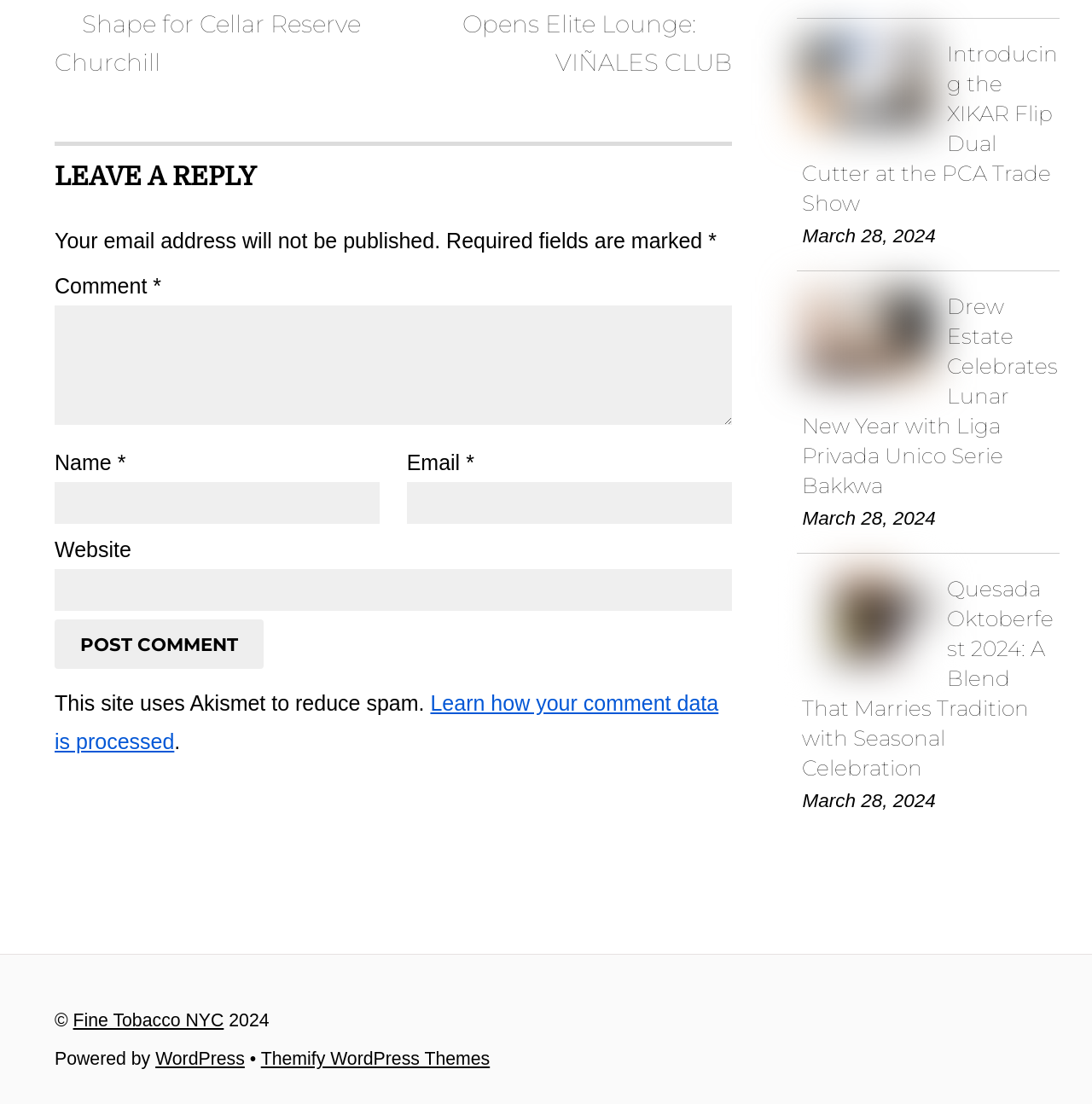Please give a one-word or short phrase response to the following question: 
What is the platform used to power the website?

WordPress